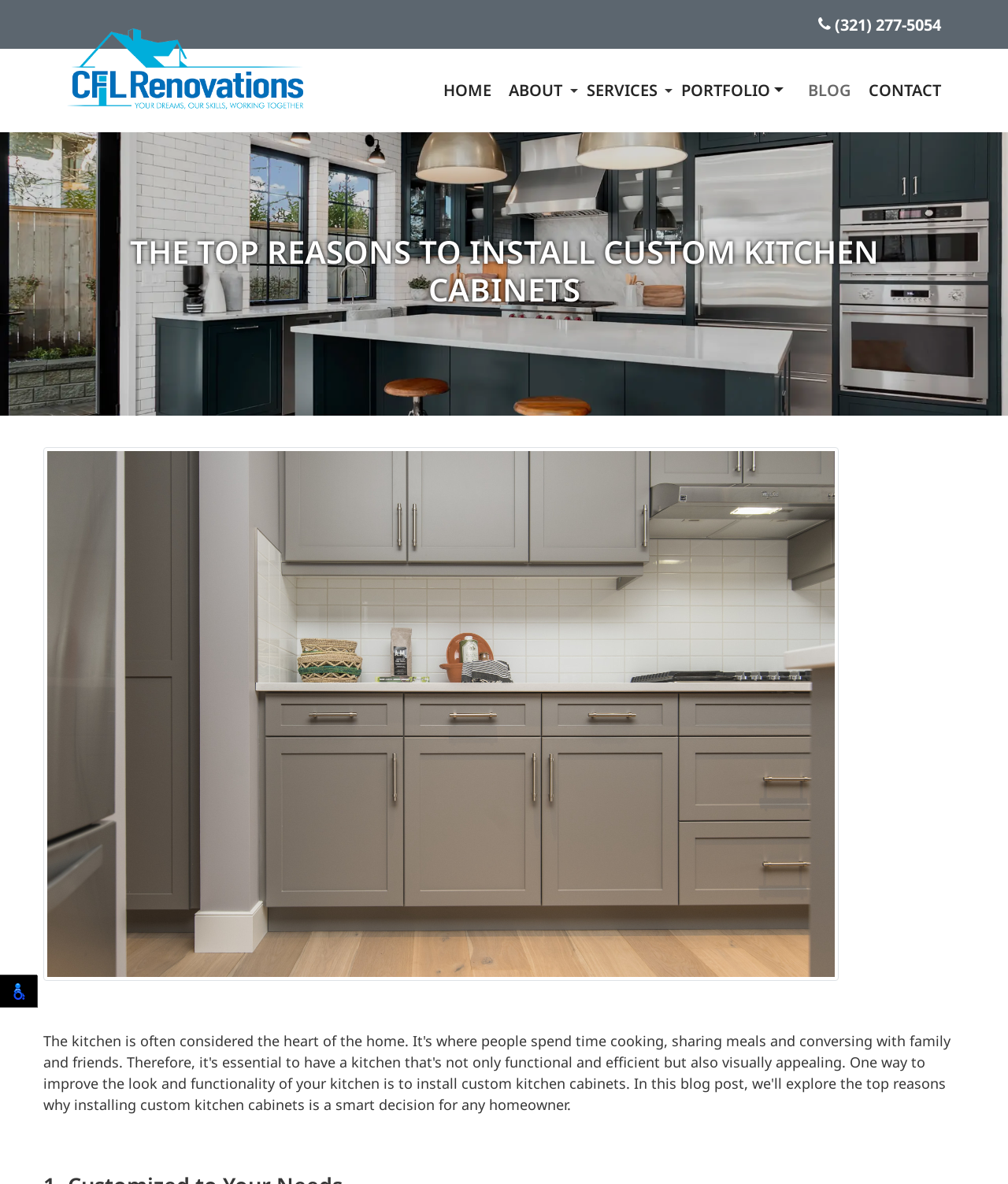Please extract and provide the main headline of the webpage.

THE TOP REASONS TO INSTALL CUSTOM KITCHEN CABINETS